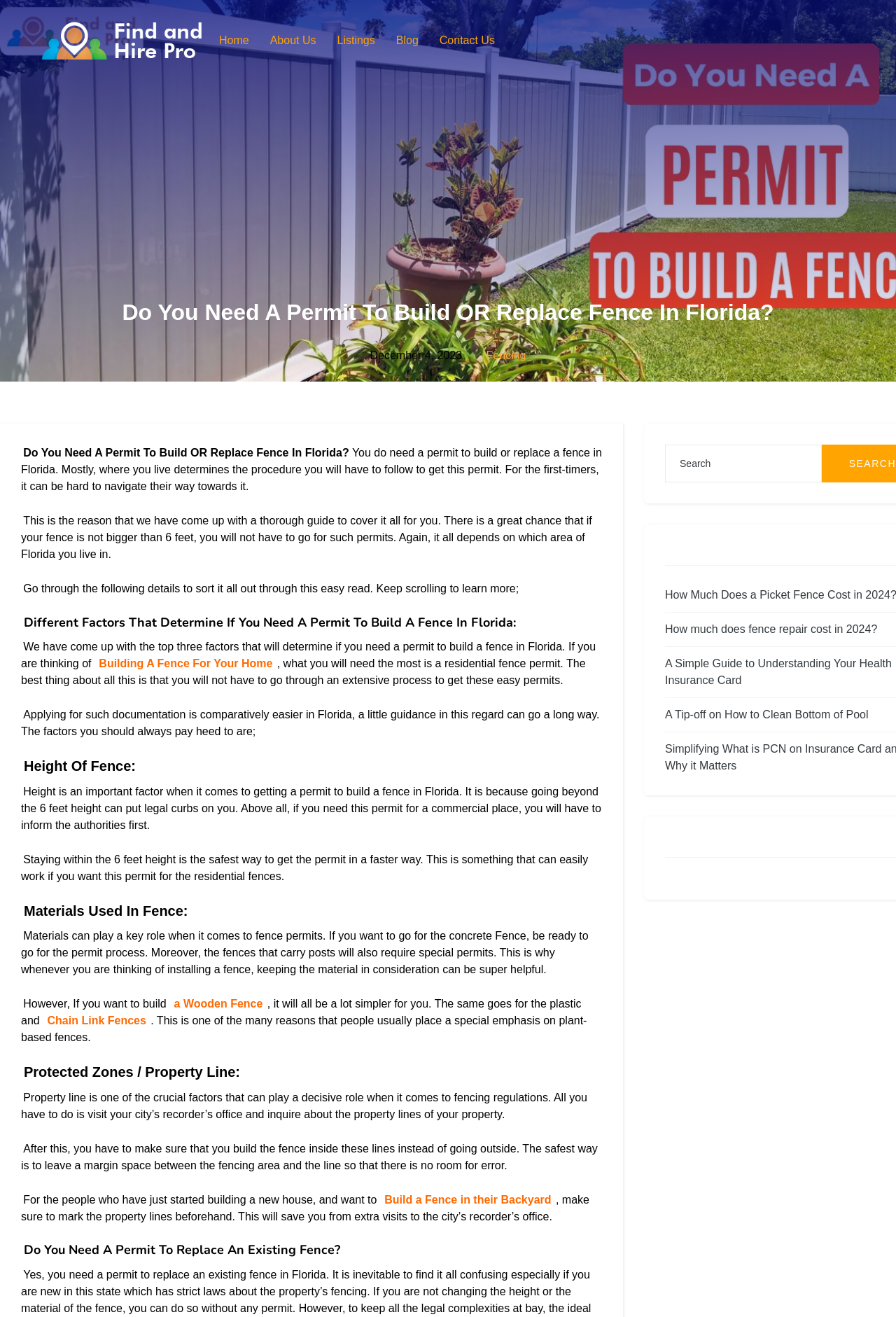Explain the webpage's design and content in an elaborate manner.

This webpage is about determining whether a permit is needed to build or replace a fence in Florida. At the top, there is a heading that reads "Do You Need A Permit To Build OR Replace A Fence In Florida?" followed by a date "December 4, 2023". Below this, there are links to other pages, including "Home", "About Us", "Listings", "Blog", and "Contact Us".

The main content of the page is divided into sections, each with a heading. The first section explains that a permit is needed to build or replace a fence in Florida, and that the procedure depends on where you live. The text then guides the reader through the process of determining whether a permit is needed.

The next section is titled "Different Factors That Determine If You Need A Permit To Build A Fence In Florida". This section is further divided into subheadings, including "Height Of Fence", "Materials Used In Fence", and "Protected Zones / Property Line". Each subheading is followed by a detailed explanation of the factor and how it affects the need for a permit.

Throughout the page, there are links to related topics, such as "Building A Fence For Your Home", "Wooden Fence", and "Chain Link Fences". There is also a search box at the bottom of the page.

At the top-right corner of the page, there is an image and a link to "Online USA Business Directory".